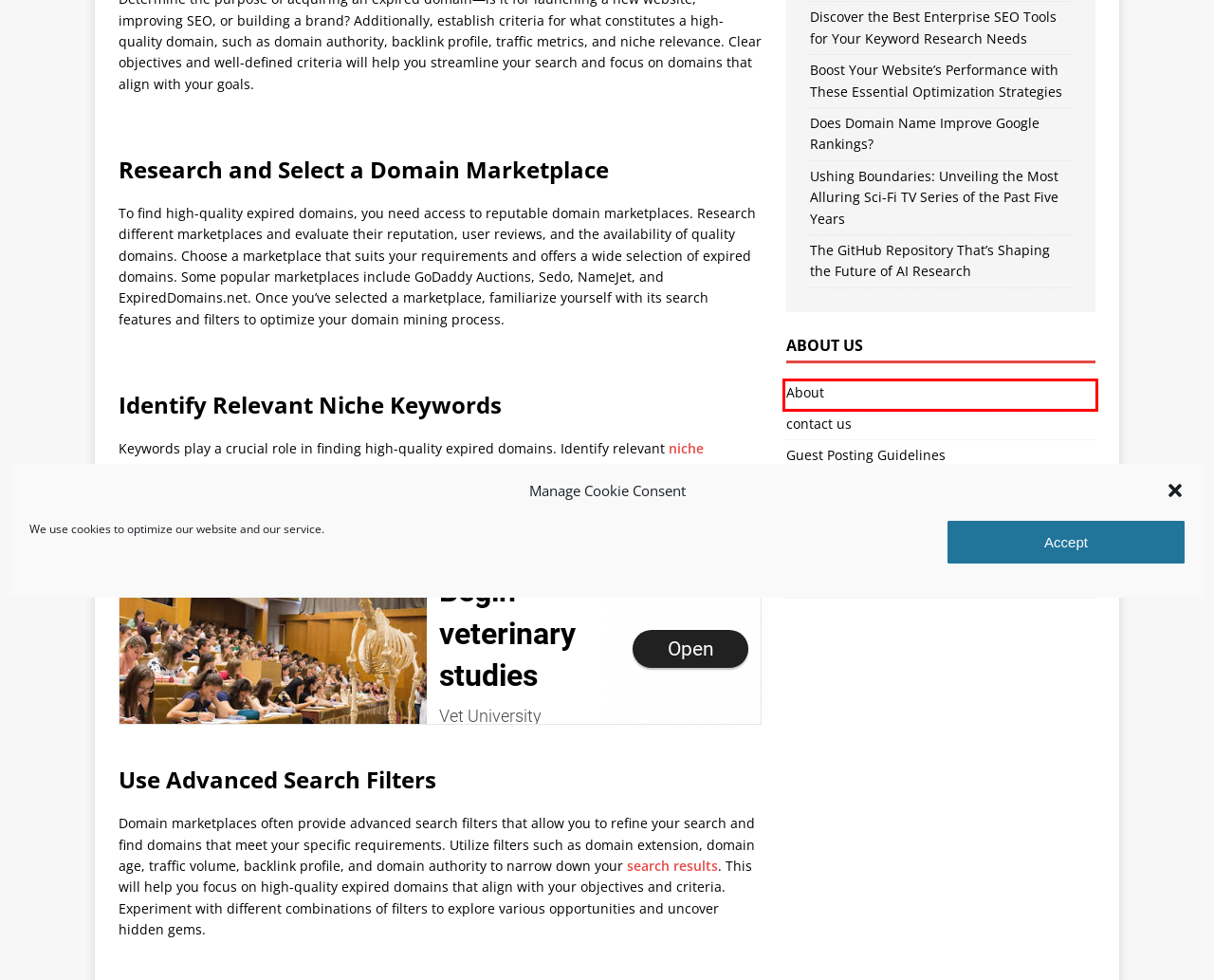Observe the provided screenshot of a webpage with a red bounding box around a specific UI element. Choose the webpage description that best fits the new webpage after you click on the highlighted element. These are your options:
A. Privacy Policy - etecreview
B. Guest Posting Guidelines - etecreview
C. Boost Your Website's Performance with These Essential Optimization Strategies - etecreview
D. Discover New Niches: 4 Simple Ways to Find SEO Topics - etecreview
E. Disclaimer - etecreview
F. About - etecreview
G. 15 On-Site SEO Elements That Influence Search Results - etecreview
H. Cookie Policy (US) - etecreview

F